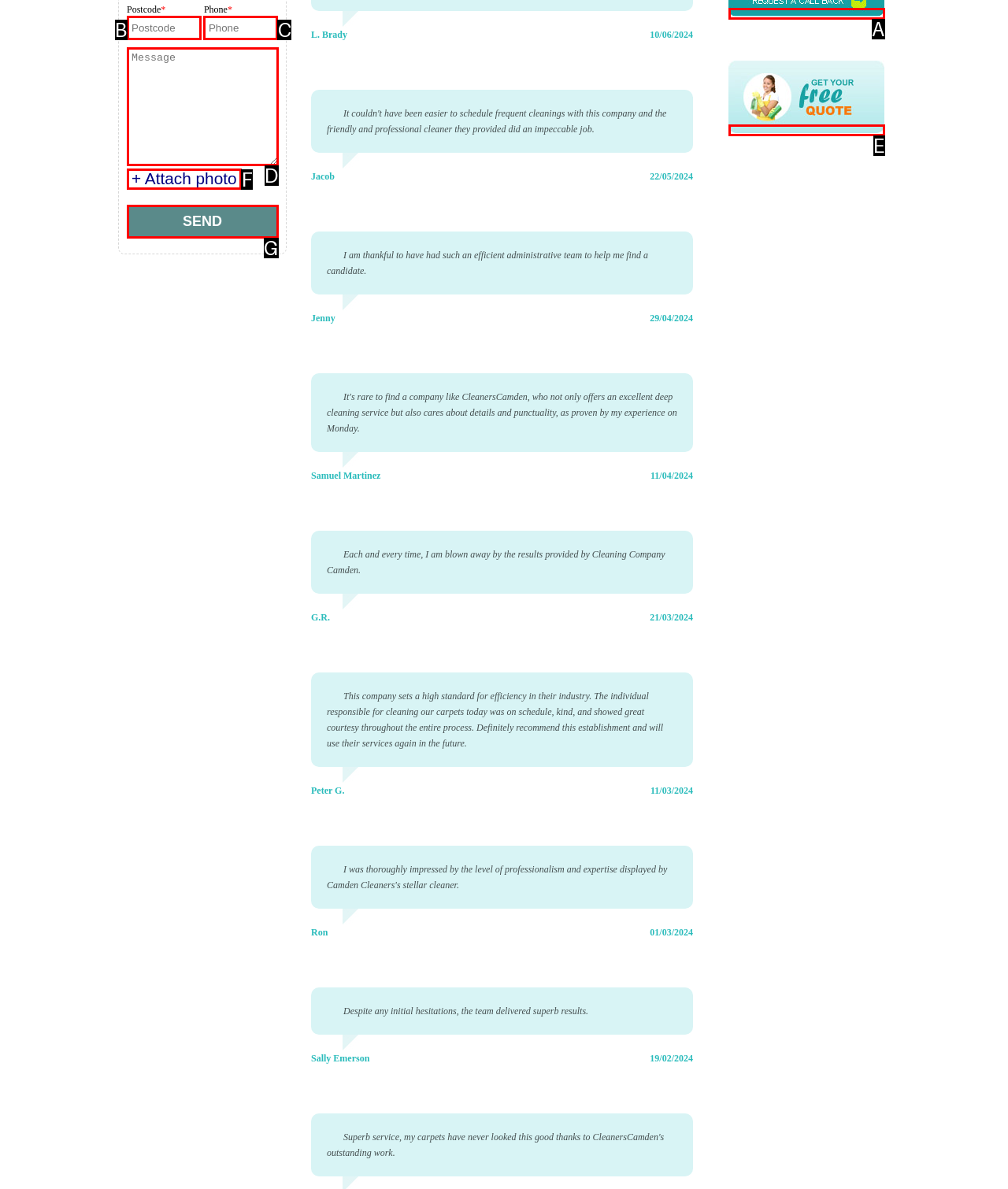Based on the given description: placeholder="Message", determine which HTML element is the best match. Respond with the letter of the chosen option.

D